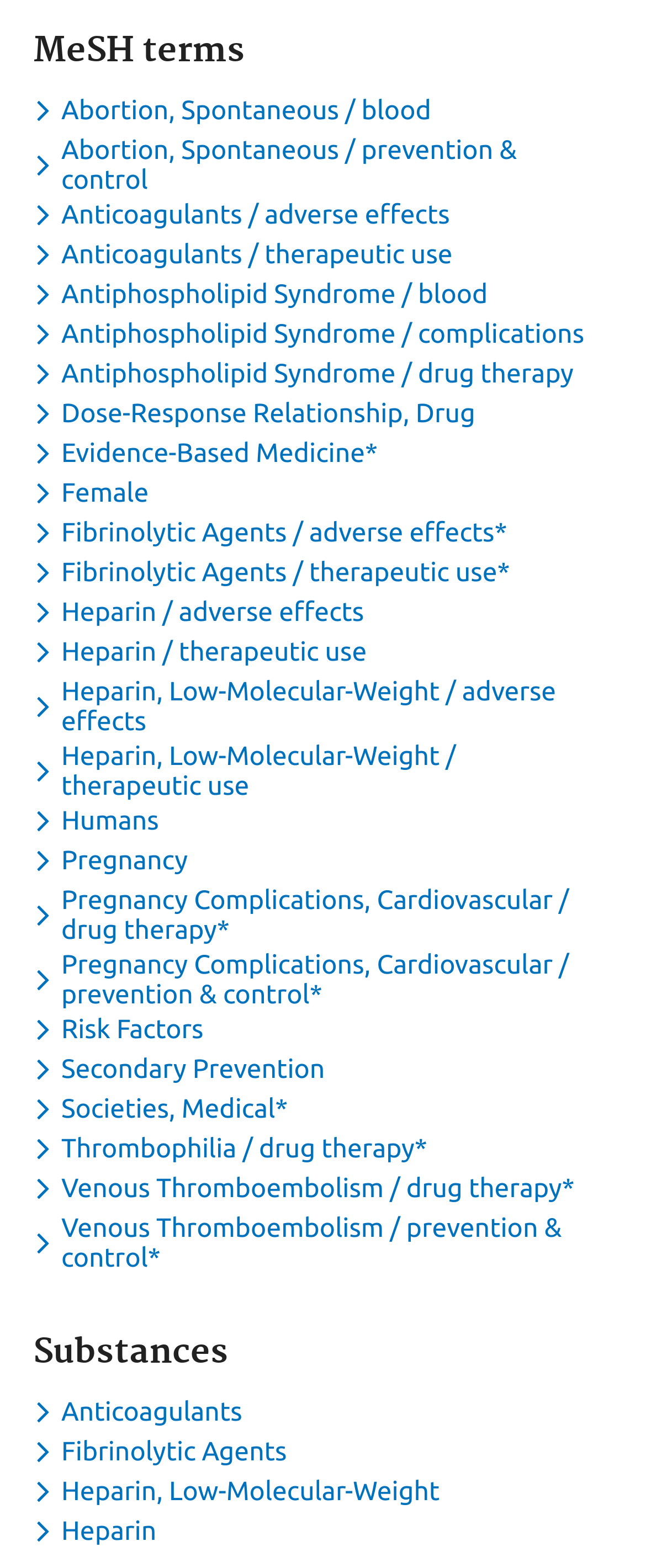For the given element description Dose-Response Relationship, Drug, determine the bounding box coordinates of the UI element. The coordinates should follow the format (top-left x, top-left y, bottom-right x, bottom-right y) and be within the range of 0 to 1.

[0.051, 0.254, 0.748, 0.273]